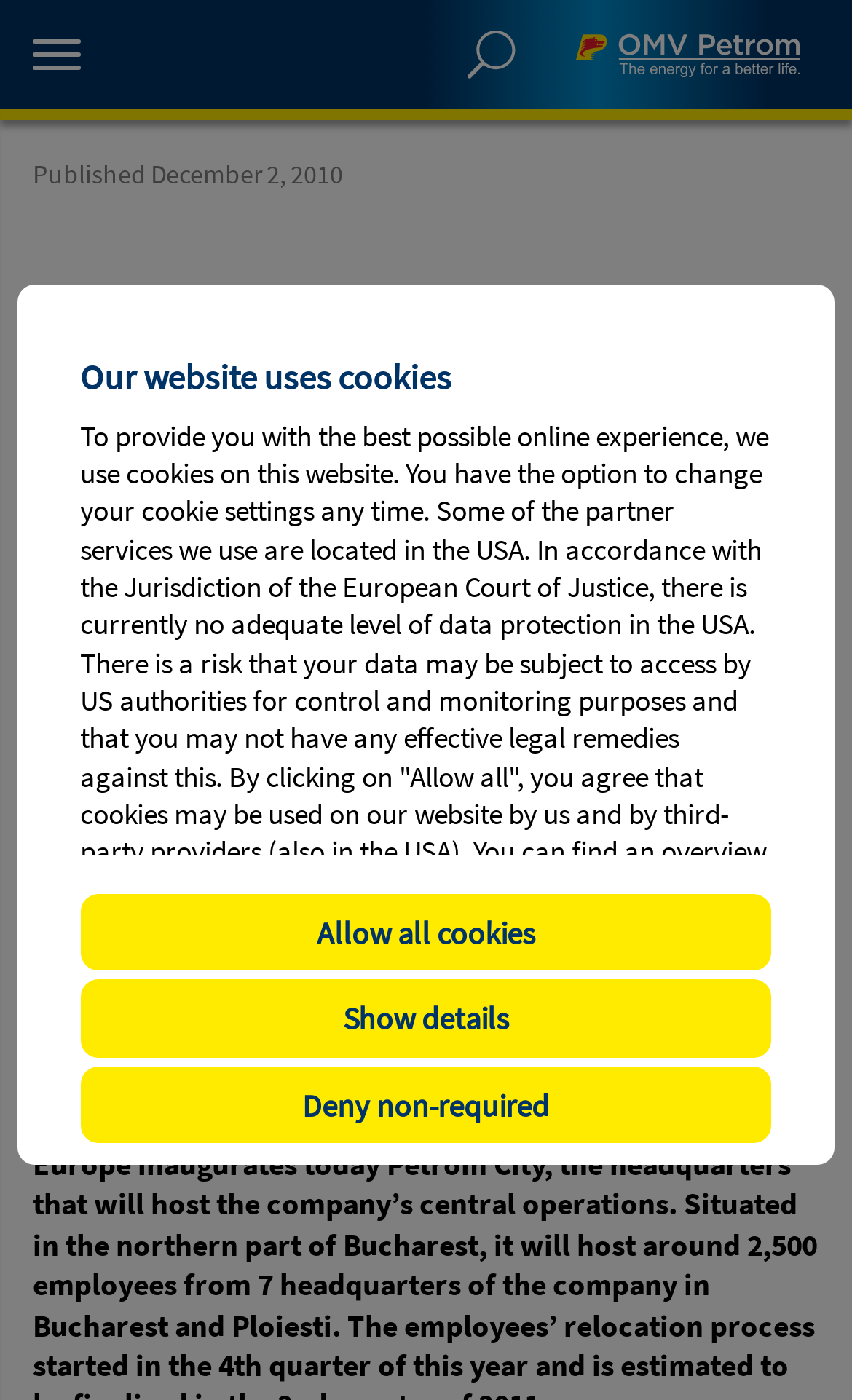Please specify the bounding box coordinates of the area that should be clicked to accomplish the following instruction: "Go to homepage". The coordinates should consist of four float numbers between 0 and 1, i.e., [left, top, right, bottom].

[0.654, 0.016, 0.962, 0.062]